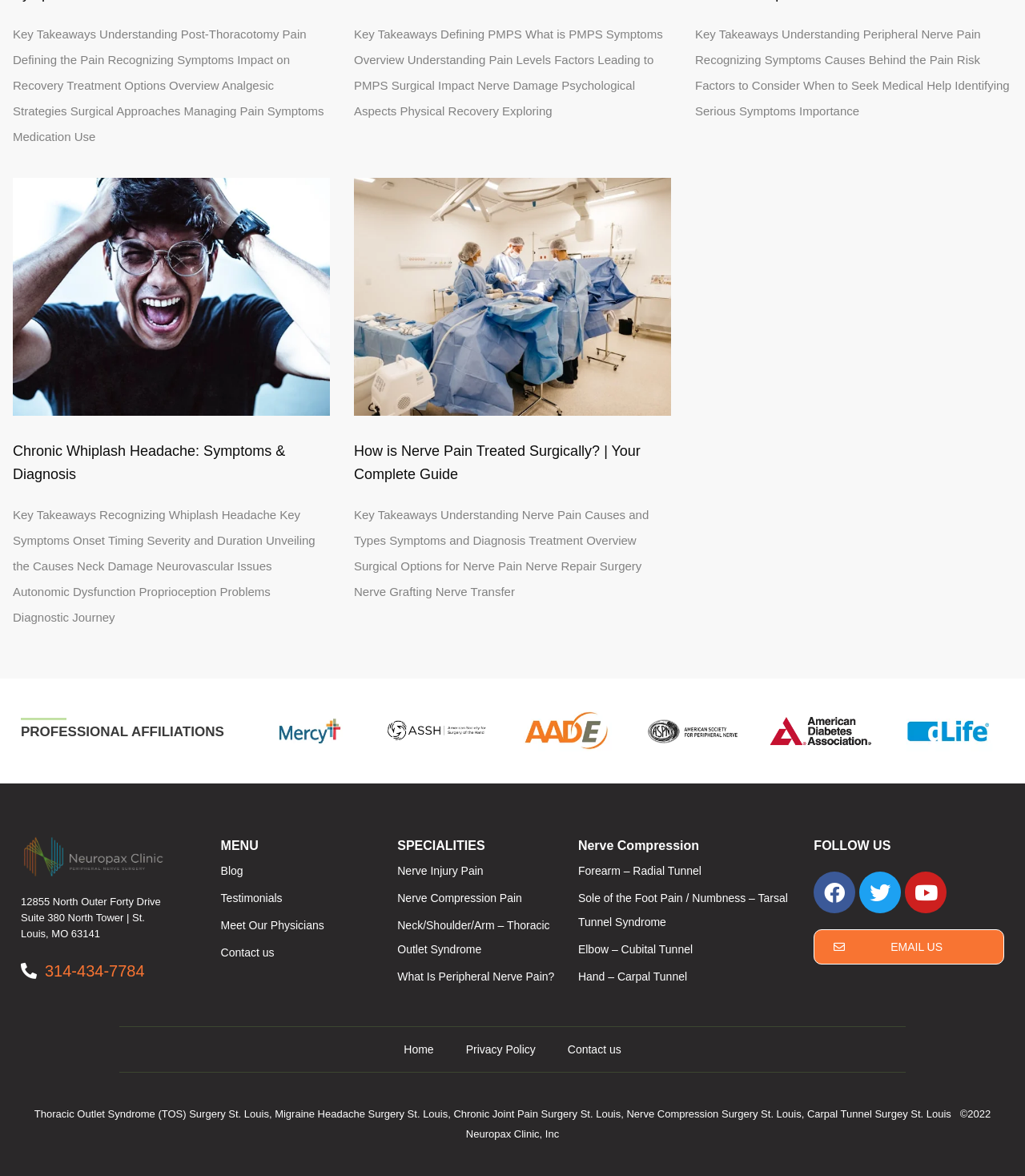Locate the bounding box coordinates of the element's region that should be clicked to carry out the following instruction: "Click on the 'Contact us' link". The coordinates need to be four float numbers between 0 and 1, i.e., [left, top, right, bottom].

[0.215, 0.798, 0.372, 0.822]